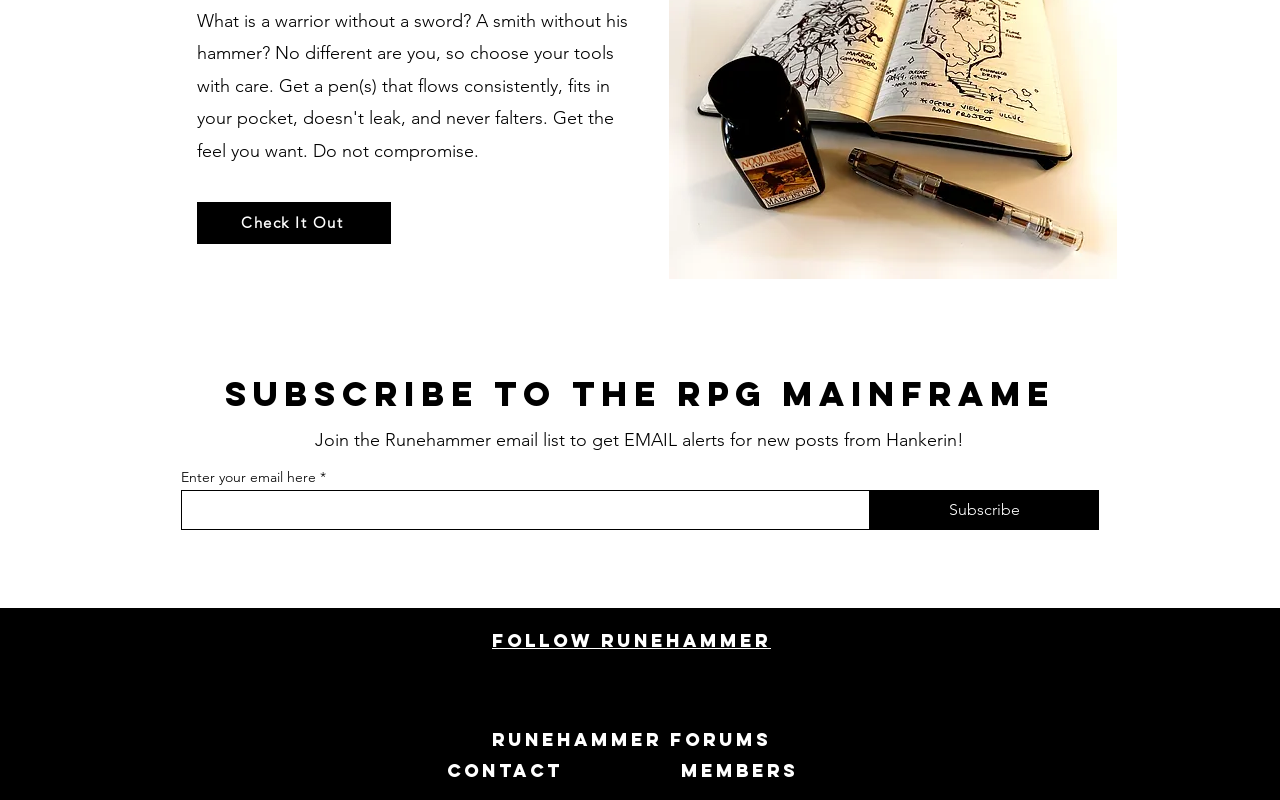Find the bounding box coordinates for the area that must be clicked to perform this action: "Go to the forums".

[0.384, 0.909, 0.602, 0.938]